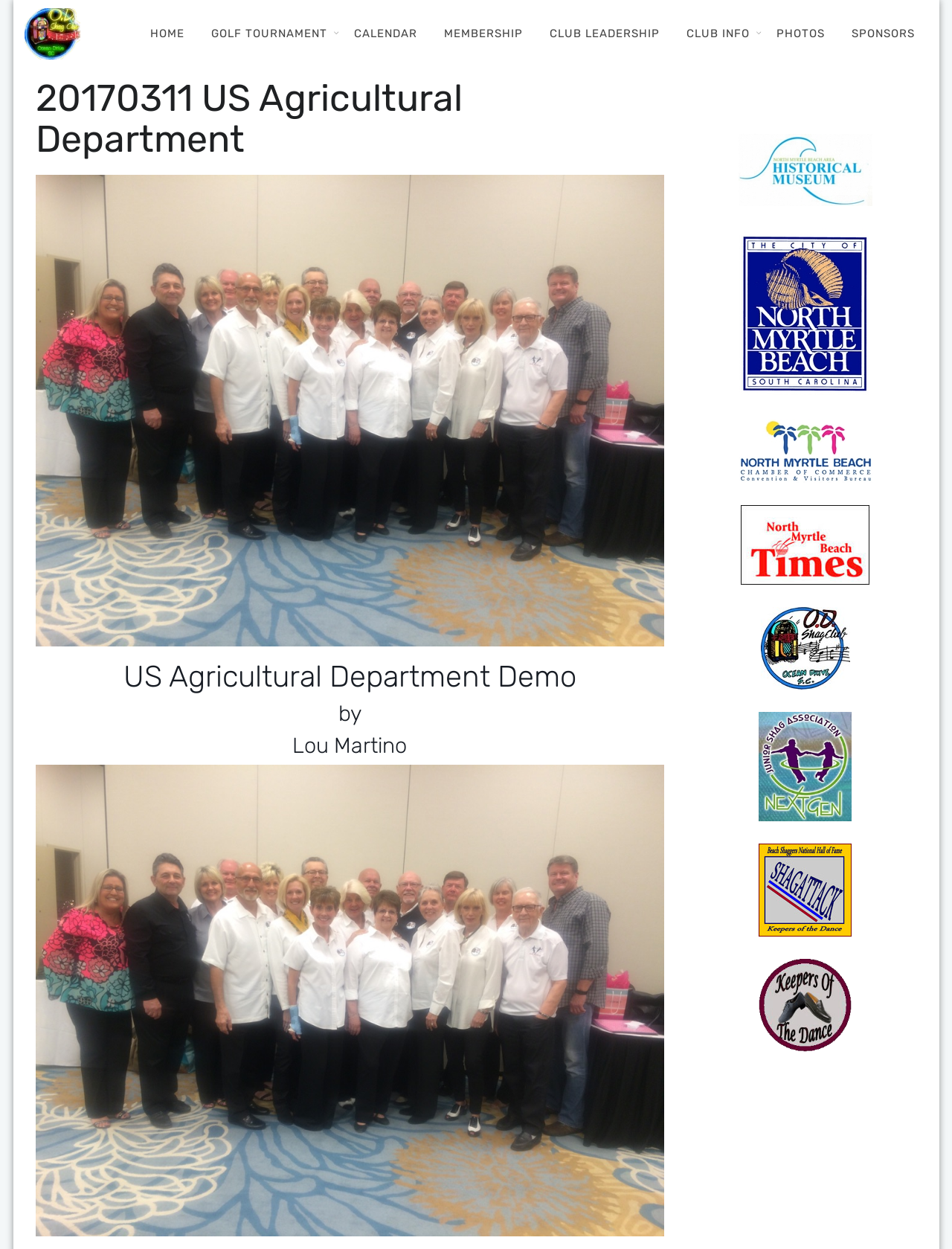Give a succinct answer to this question in a single word or phrase: 
What type of content is displayed in the figures on the webpage?

Images